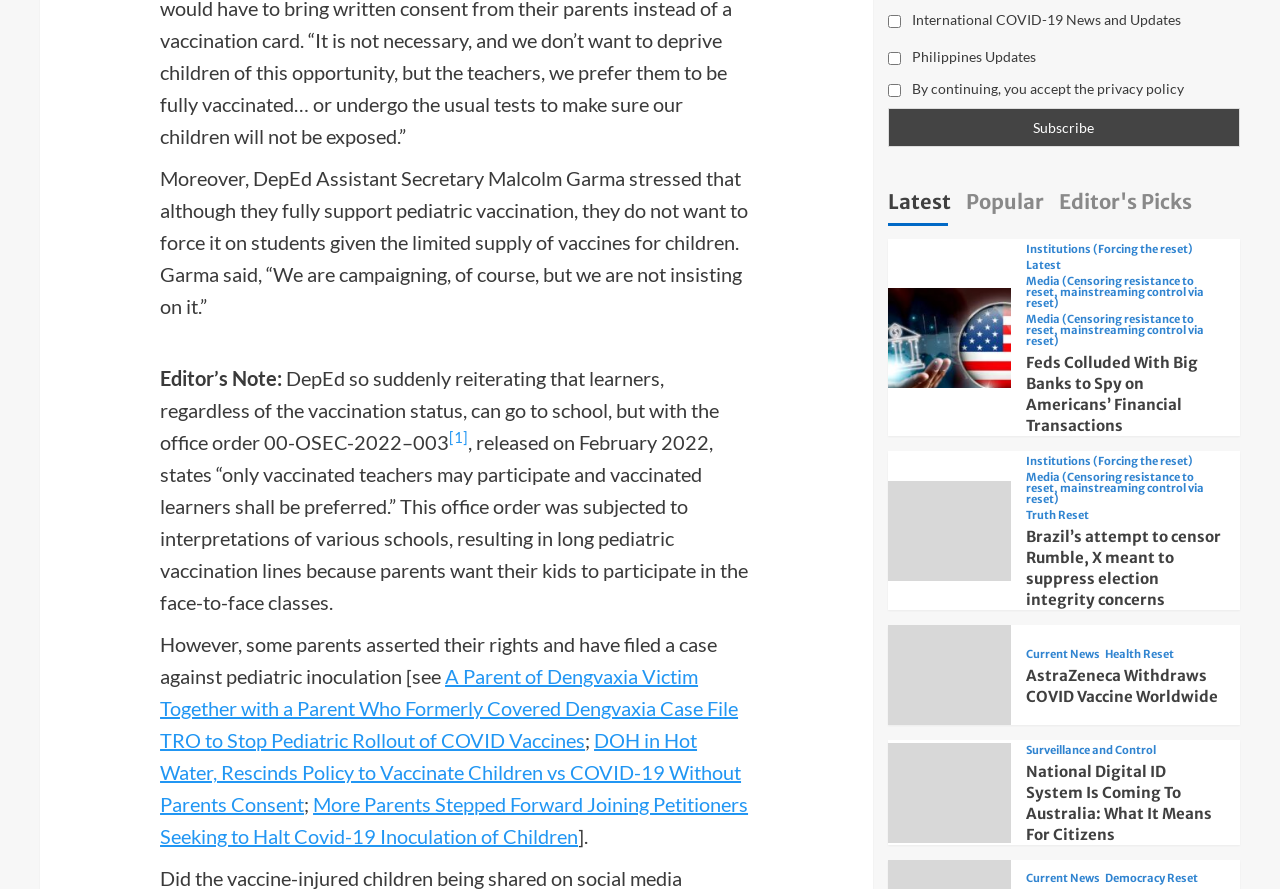What is the function of the 'Subscribe' button?
Answer with a single word or short phrase according to what you see in the image.

Subscribing to news updates